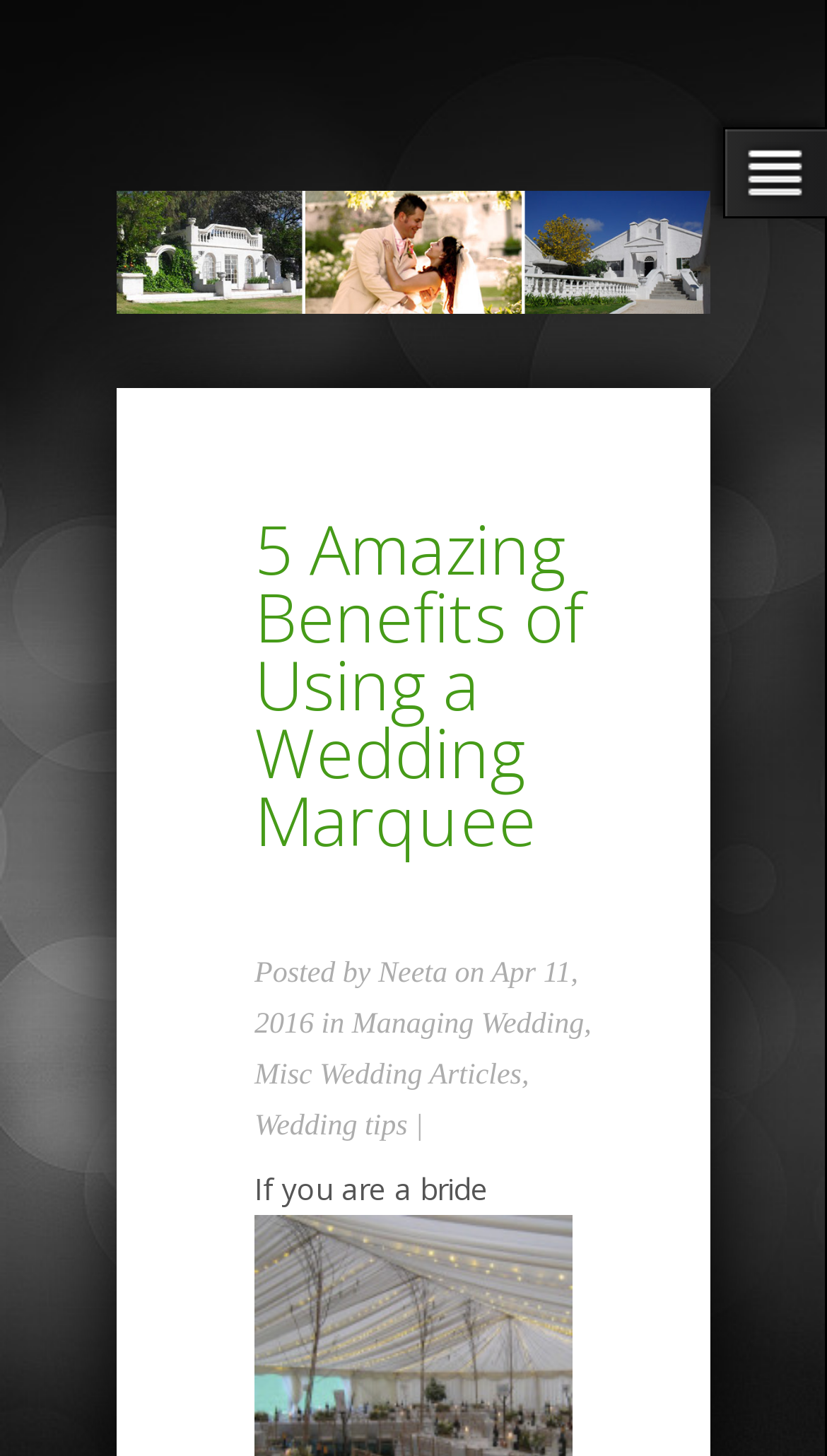Please provide the main heading of the webpage content.

5 Amazing Benefits of Using a Wedding Marquee